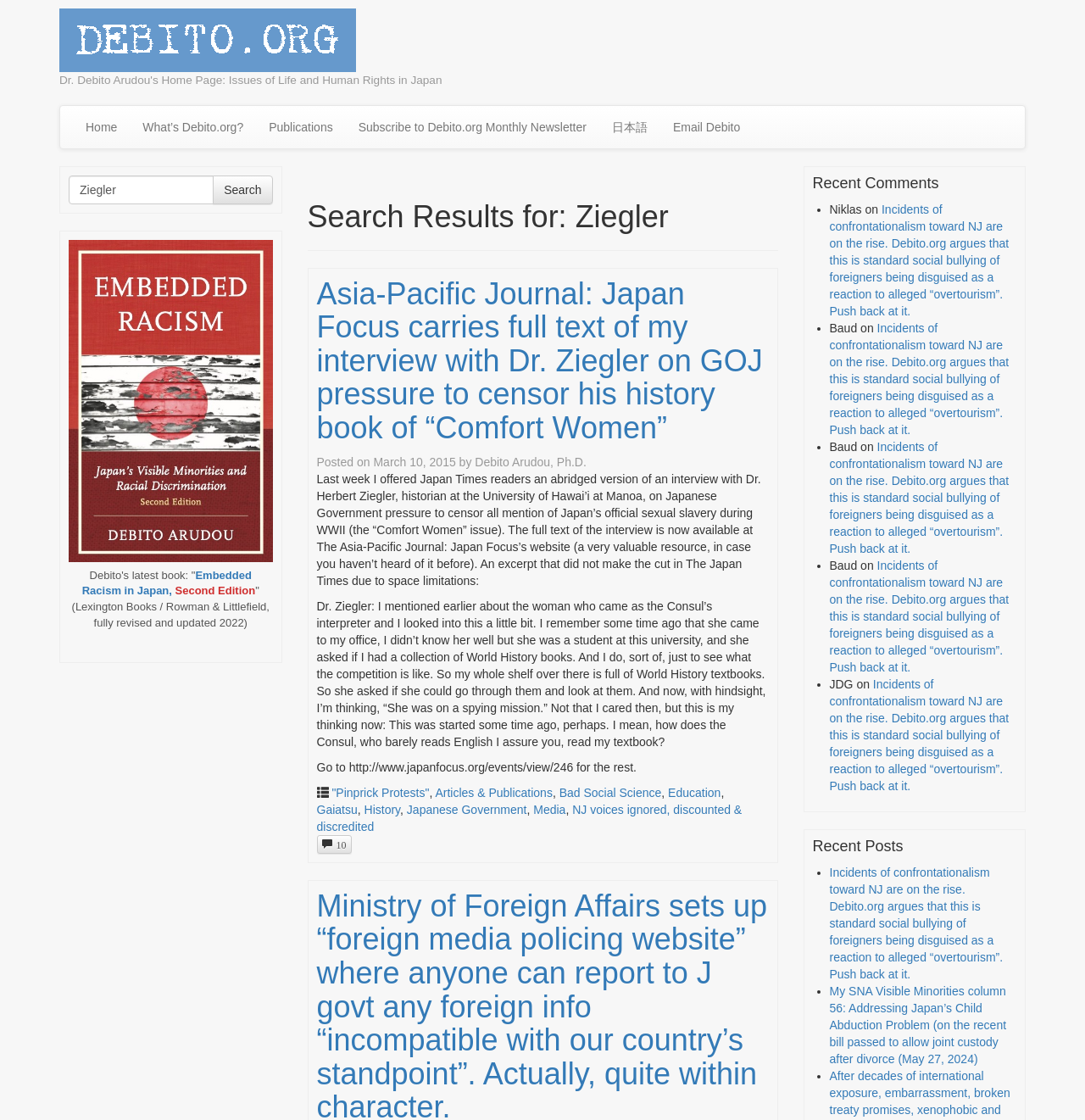Please identify the bounding box coordinates of the element's region that should be clicked to execute the following instruction: "Read the article about Dr. Ziegler's interview". The bounding box coordinates must be four float numbers between 0 and 1, i.e., [left, top, right, bottom].

[0.292, 0.247, 0.708, 0.397]